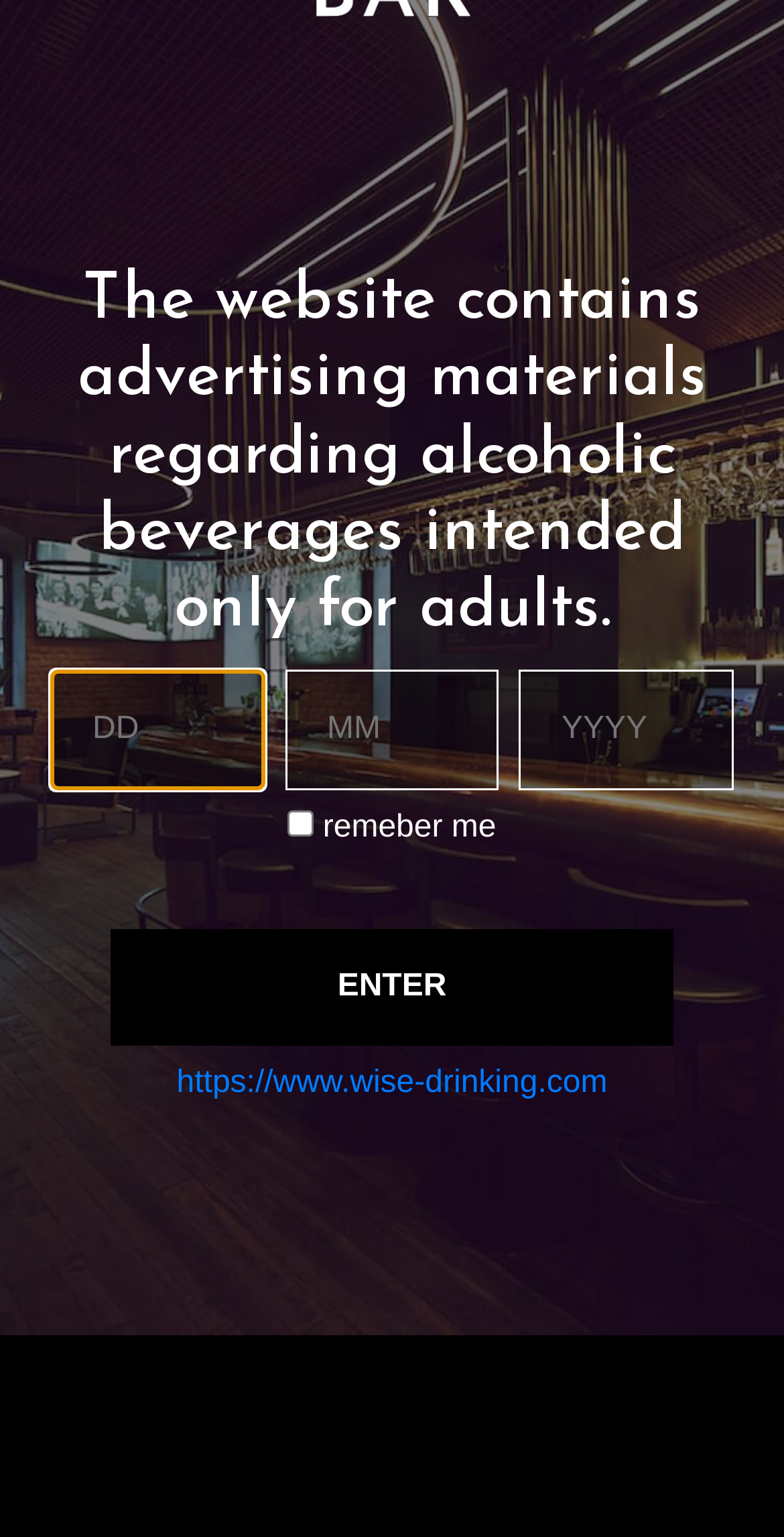Construct a thorough caption encompassing all aspects of the webpage.

The webpage is about "infusions" and is related to Koneser Bar. At the top, there is a heading that warns about the website containing advertising materials regarding alcoholic beverages intended only for adults. 

Below the warning, there are three text boxes, aligned horizontally, that are required to be filled in. To the right of the text boxes, there is a checkbox labeled "remeber me". 

Further down, there is a prominent button labeled "Enter" with the text "ENTER" inside it. 

On the bottom left, there are three links: one to a physical address, one to an email address, and one to a phone number. Next to these links, there are two social media links to Instagram and Facebook.

On the right side of the page, there is a section that appears to be about the bar's strengths and specialties. It starts with a heading that says "Our strength, our forte." Below this, there are three lines of text that describe the bar's focus on flavored infusions and vodkas. The text also mentions the bar's efforts to return to traditional methods while still innovating and improving.